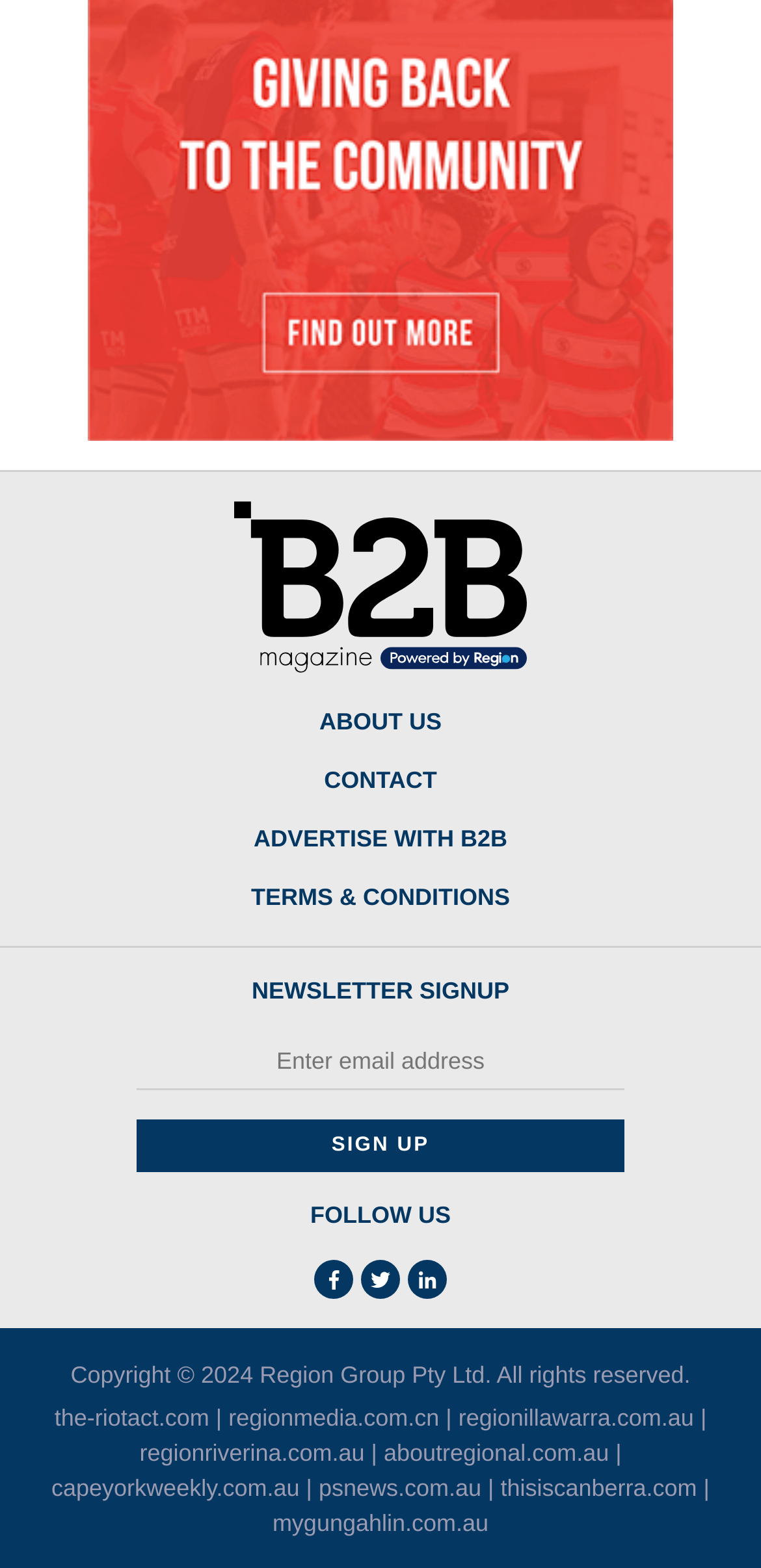Could you find the bounding box coordinates of the clickable area to complete this instruction: "Follow on Facebook"?

[0.413, 0.803, 0.464, 0.828]